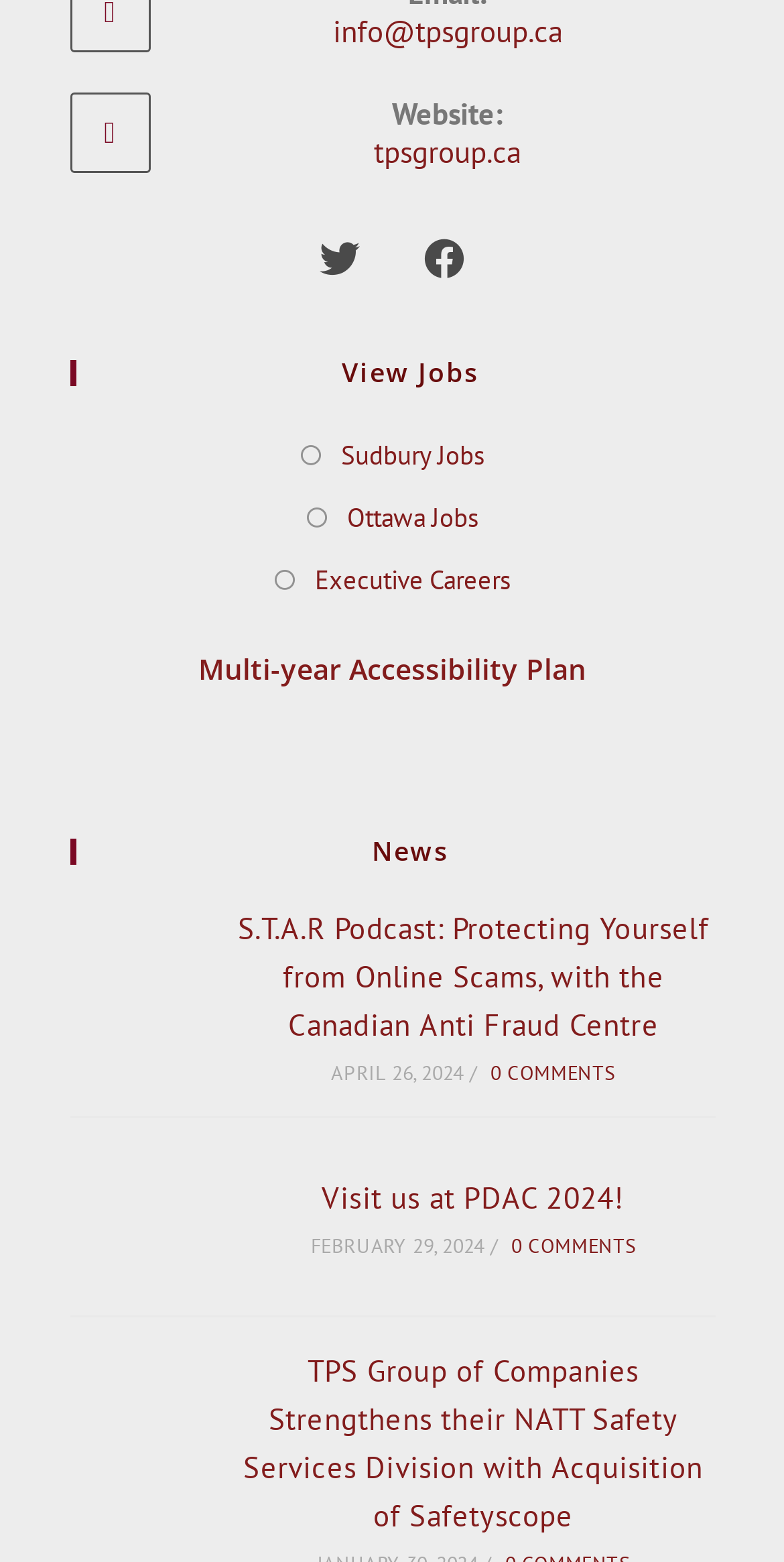How many social media links are listed?
Answer the question with as much detail as you can, using the image as a reference.

I counted the number of social media links, which are 'Facebook' and the 'X' link, so there are 2 social media links listed.